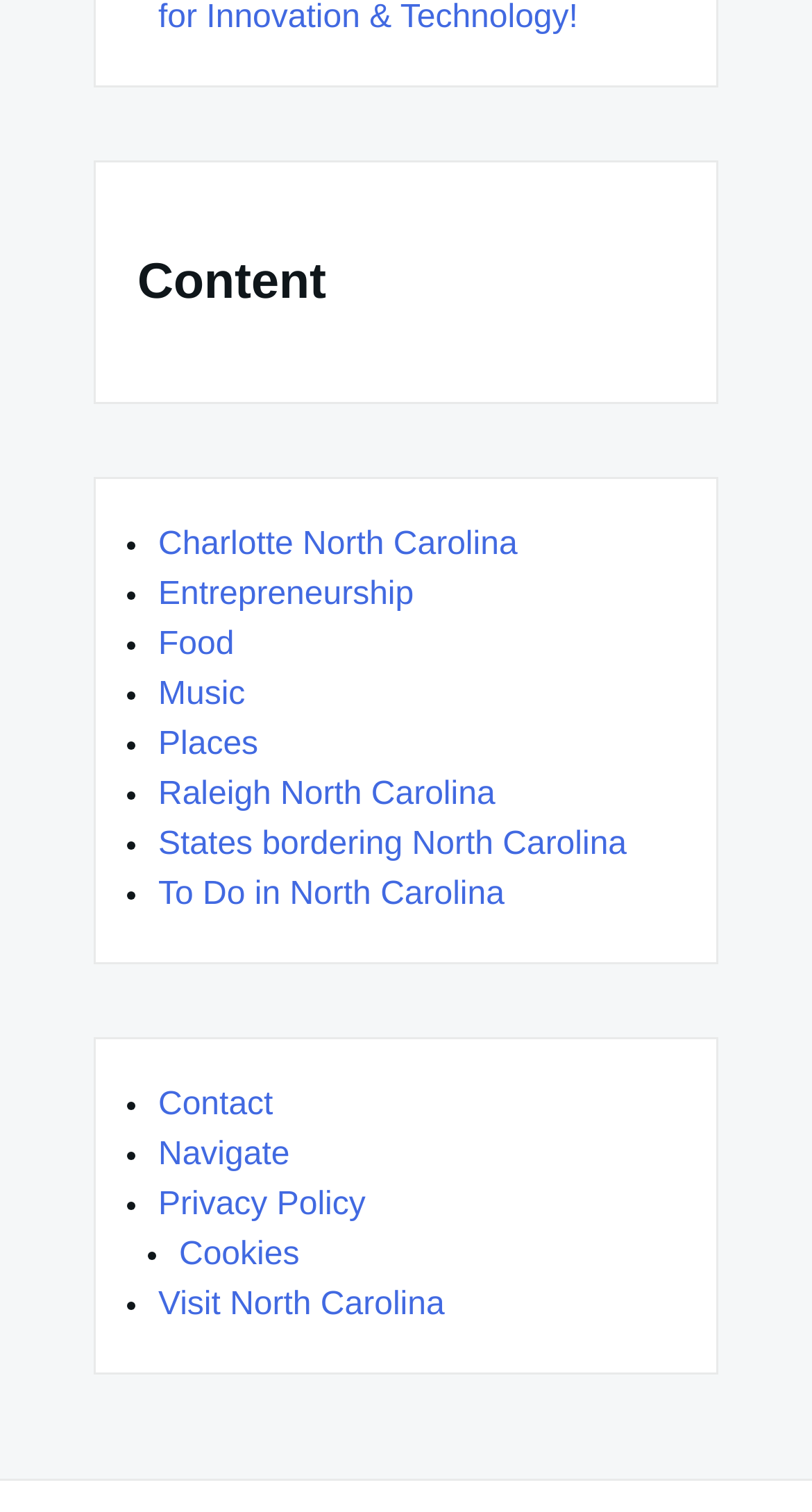Specify the bounding box coordinates of the area to click in order to execute this command: 'Click on Charlotte North Carolina'. The coordinates should consist of four float numbers ranging from 0 to 1, and should be formatted as [left, top, right, bottom].

[0.195, 0.349, 0.637, 0.372]